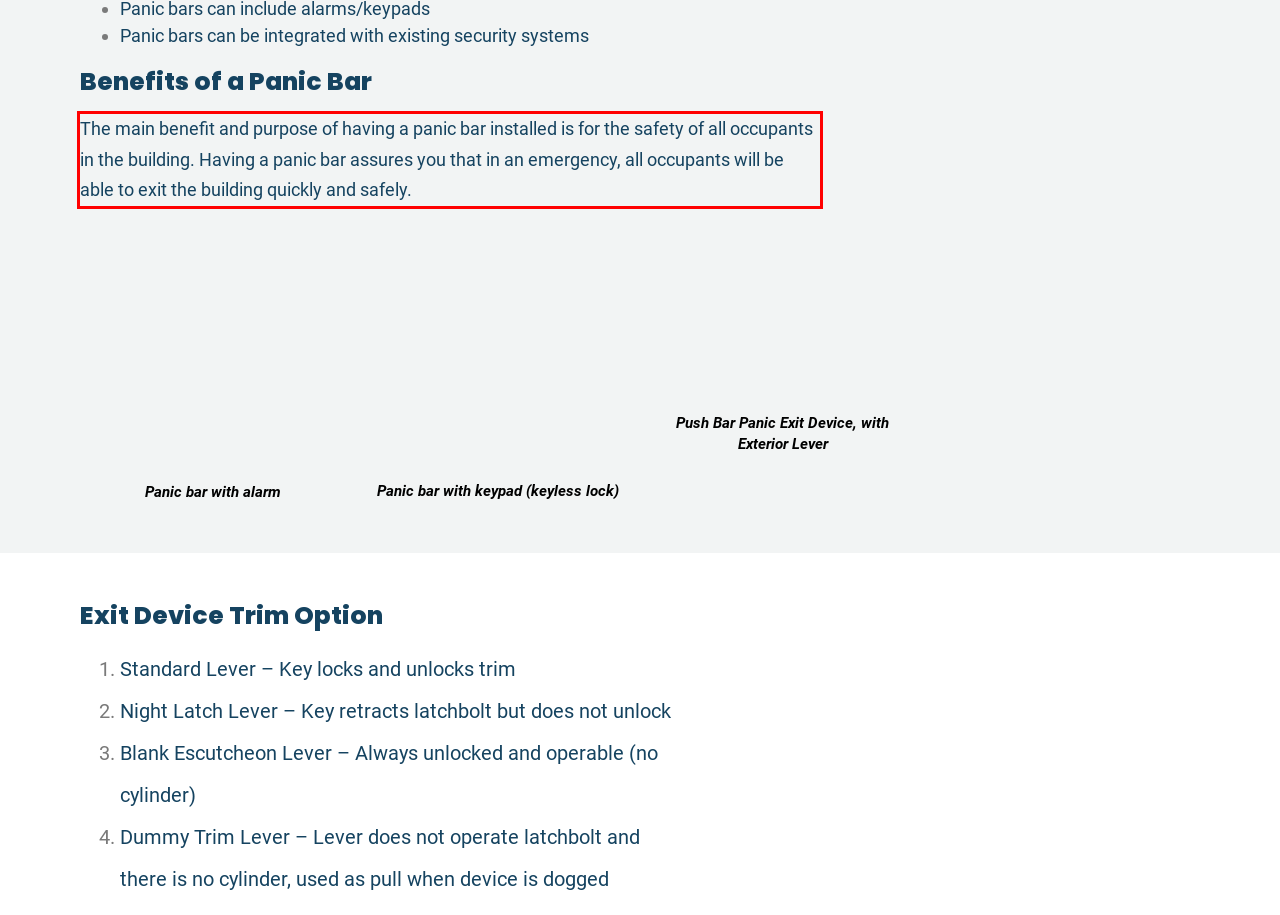Please perform OCR on the text content within the red bounding box that is highlighted in the provided webpage screenshot.

The main benefit and purpose of having a panic bar installed is for the safety of all occupants in the building. Having a panic bar assures you that in an emergency, all occupants will be able to exit the building quickly and safely.